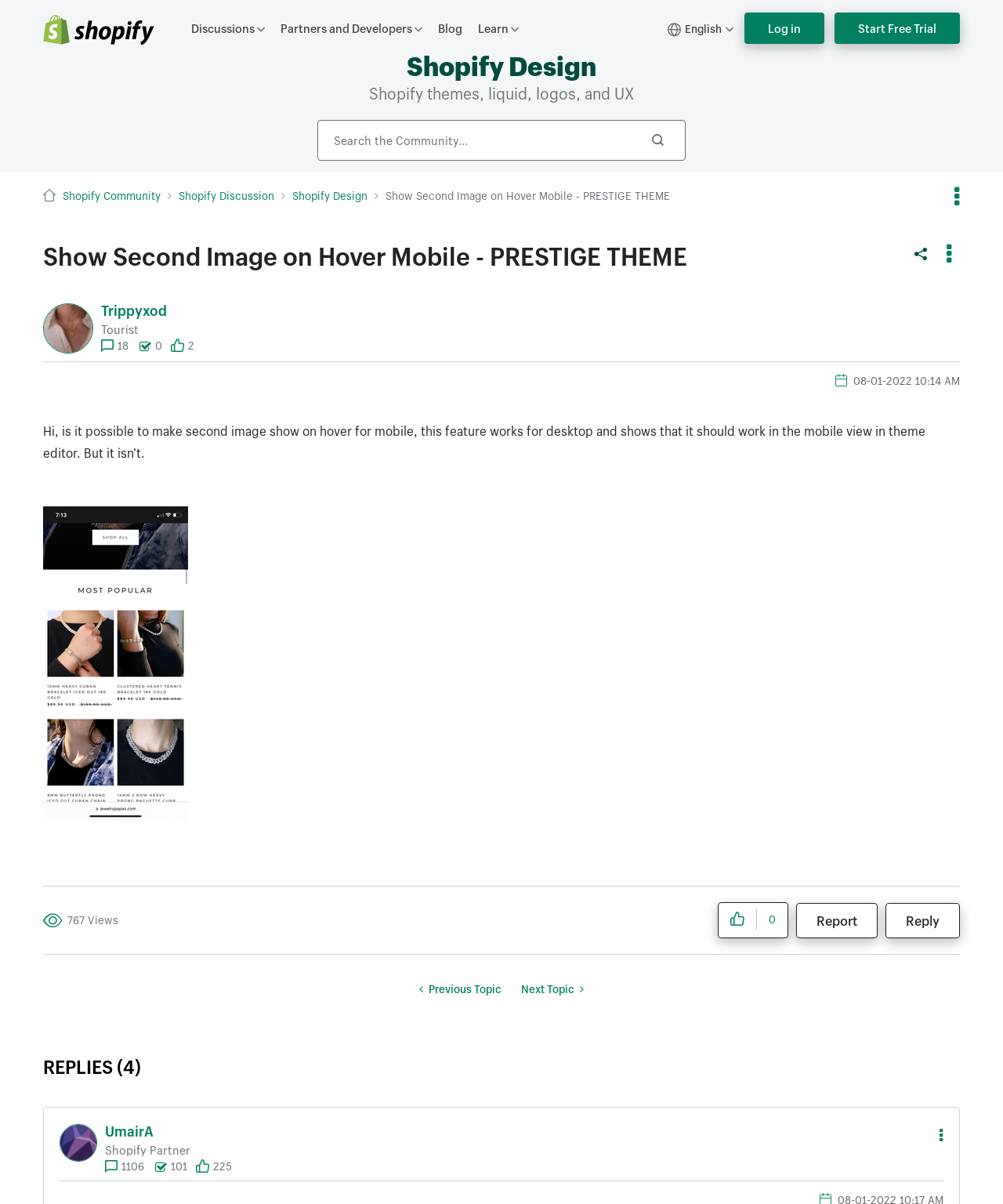Specify the bounding box coordinates of the element's region that should be clicked to achieve the following instruction: "log in". The bounding box coordinates consist of four float numbers between 0 and 1, in the format [left, top, right, bottom].

None